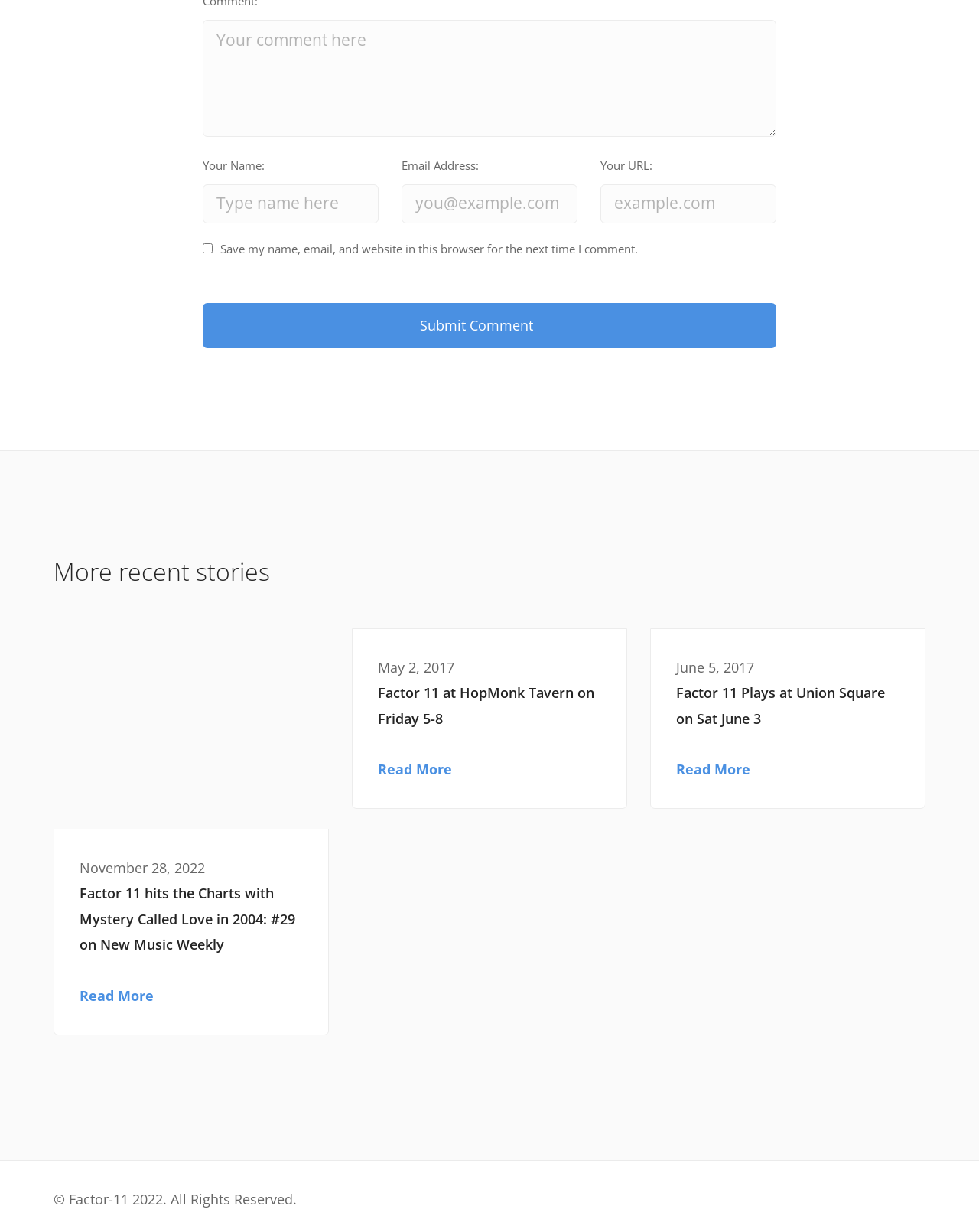What is the purpose of the checkbox?
Please give a detailed and elaborate explanation in response to the question.

The checkbox is located below the comment submission form, and its label is 'Save my name, email, and website in this browser for the next time I comment.' This suggests that the purpose of the checkbox is to save the user's comment information for future use.